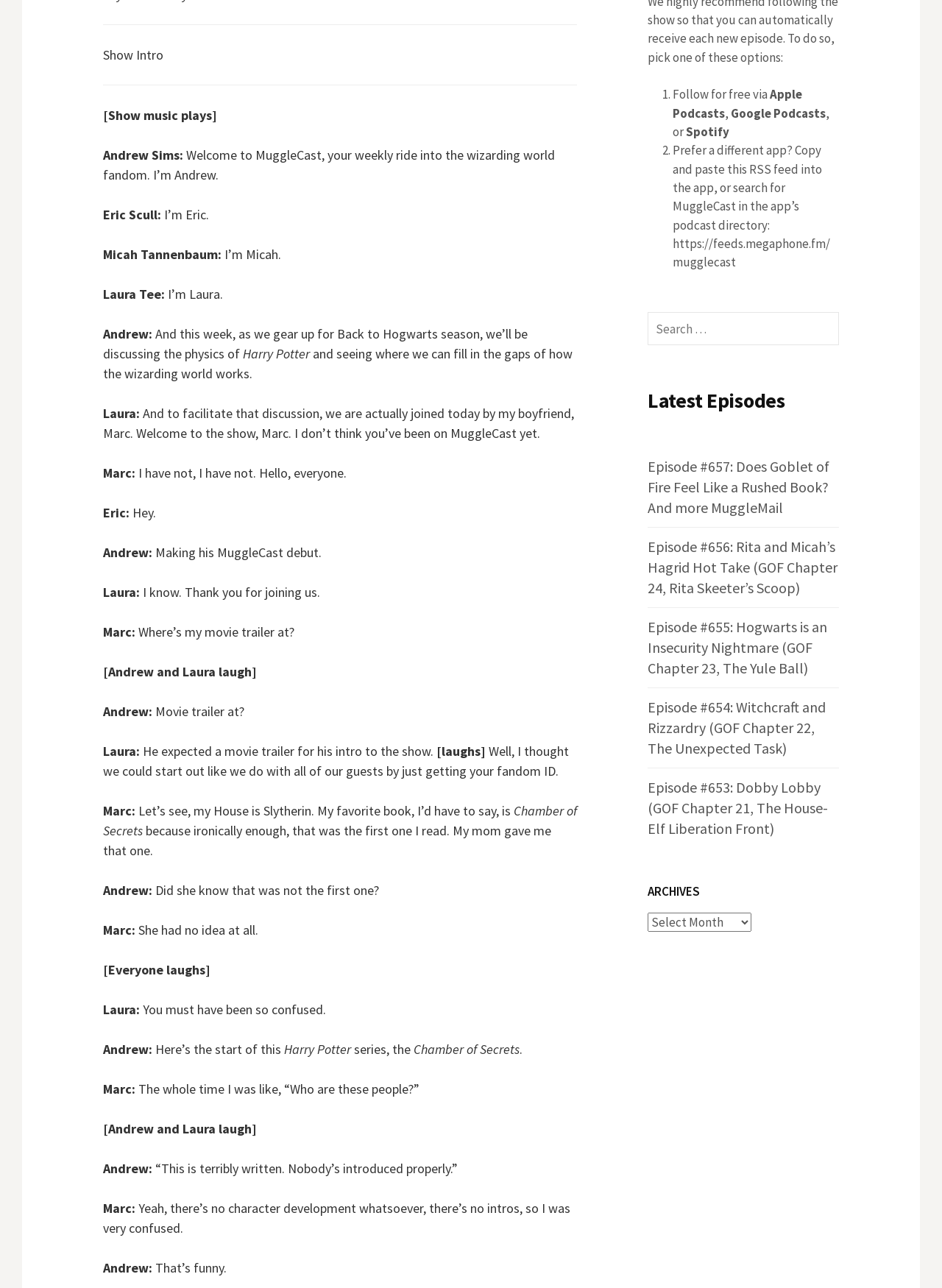Bounding box coordinates are specified in the format (top-left x, top-left y, bottom-right x, bottom-right y). All values are floating point numbers bounded between 0 and 1. Please provide the bounding box coordinate of the region this sentence describes: Google Podcasts

[0.776, 0.082, 0.876, 0.094]